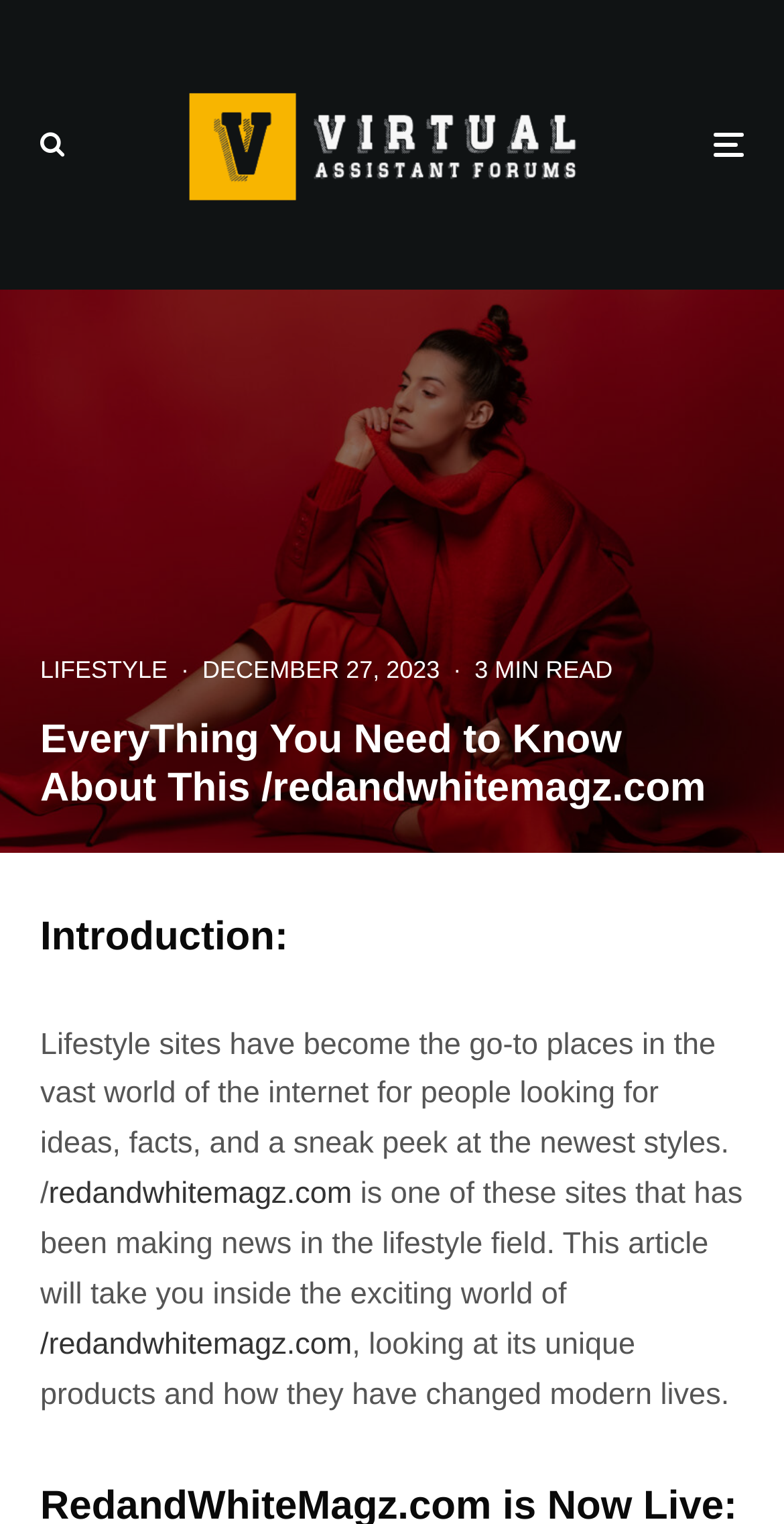What is the purpose of the article?
Based on the screenshot, respond with a single word or phrase.

to take you inside the exciting world of redandwhitemagz.com